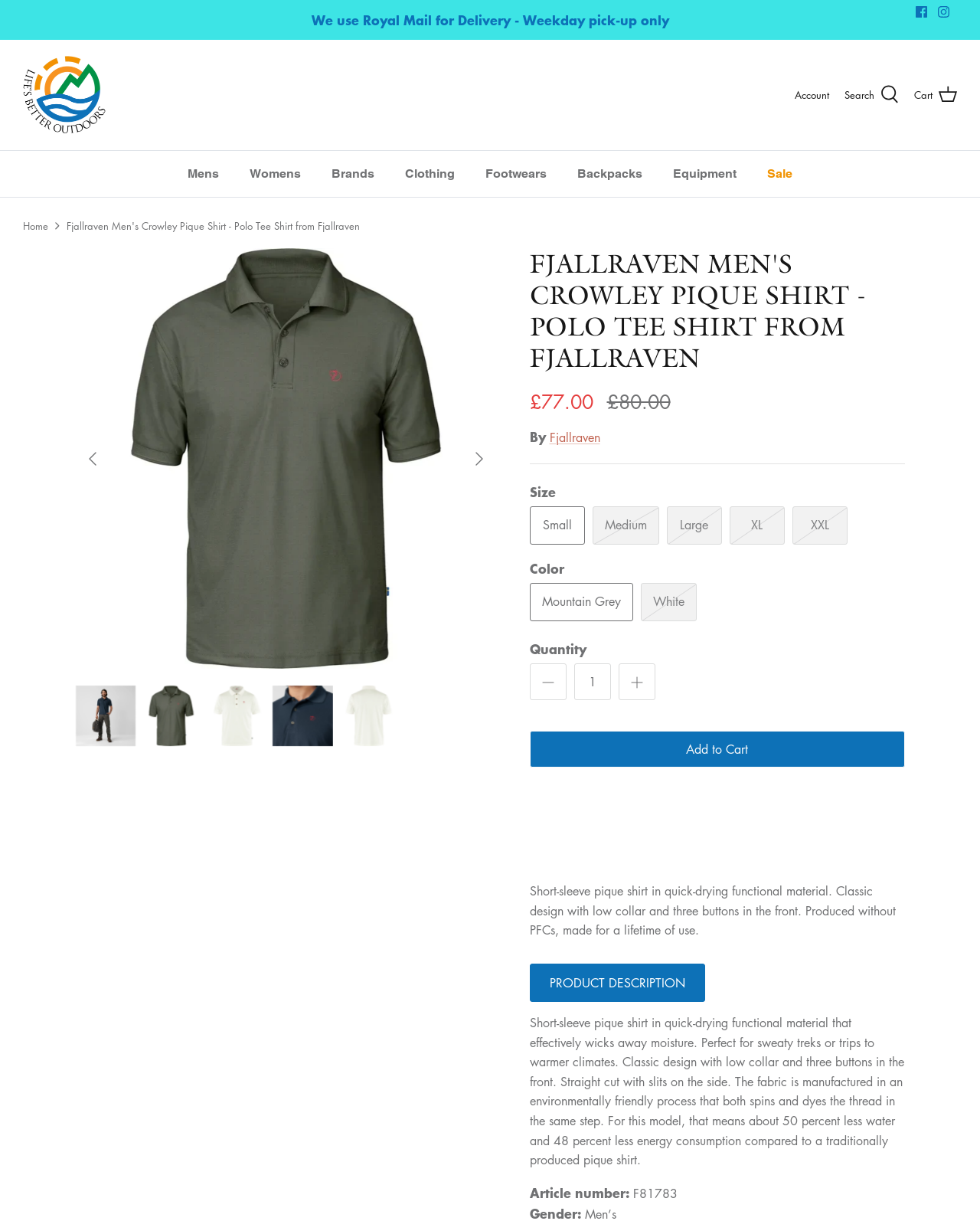Identify the bounding box of the HTML element described here: "PRODUCT DESCRIPTION". Provide the coordinates as four float numbers between 0 and 1: [left, top, right, bottom].

[0.54, 0.789, 0.719, 0.821]